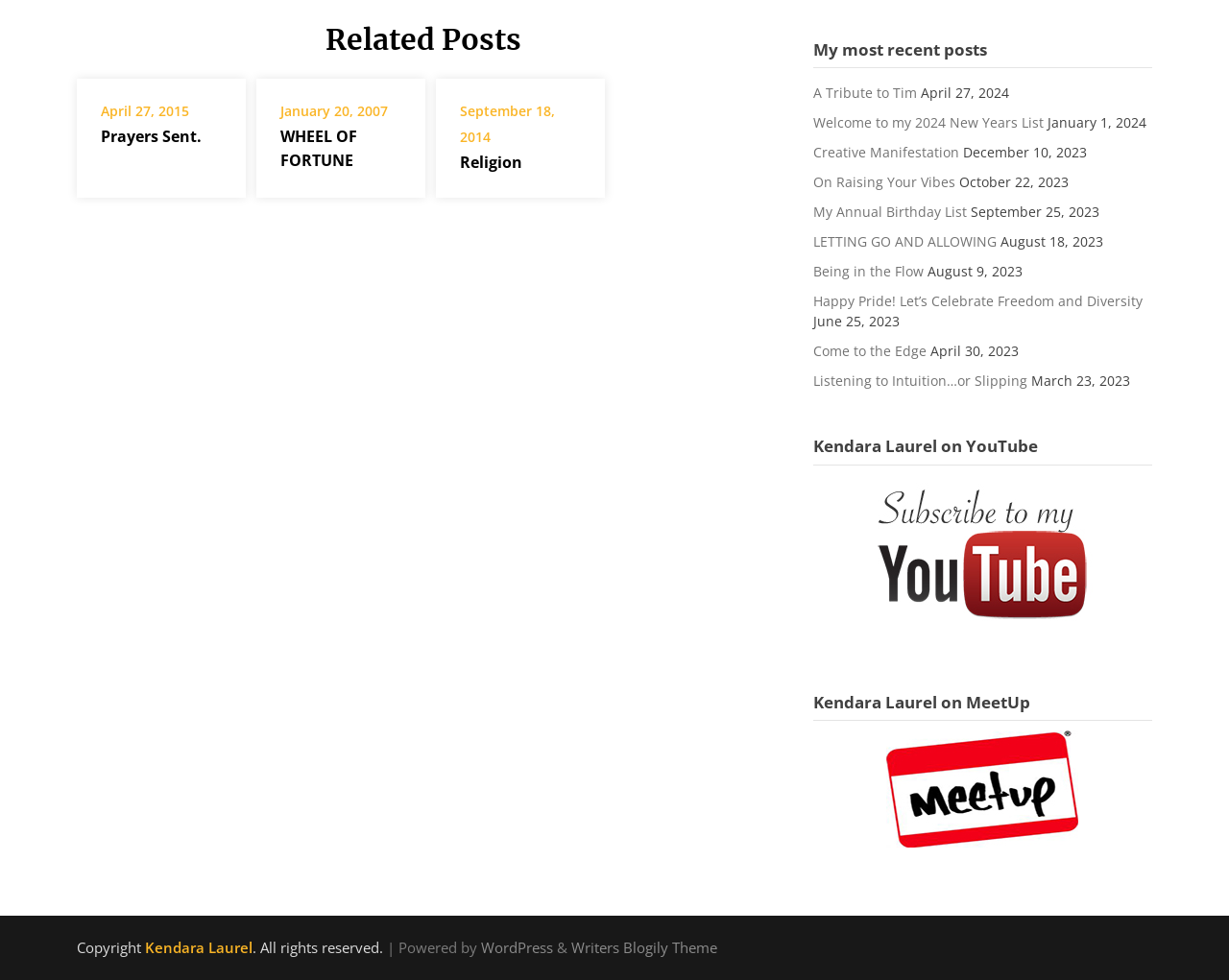Please find the bounding box coordinates in the format (top-left x, top-left y, bottom-right x, bottom-right y) for the given element description. Ensure the coordinates are floating point numbers between 0 and 1. Description: alt="Kendara Laurel on Meet Up"

[0.661, 0.704, 0.937, 0.865]